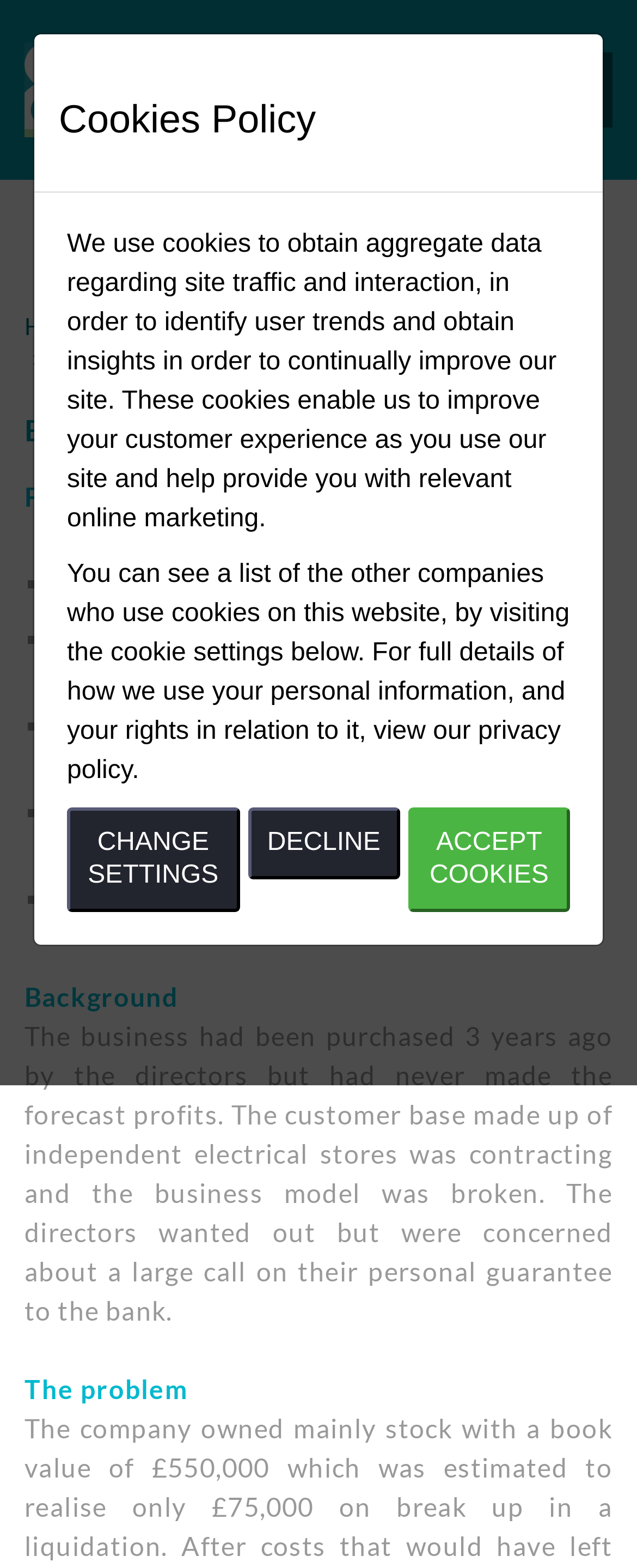Locate the bounding box coordinates of the clickable area to execute the instruction: "View the 'Case studies' page". Provide the coordinates as four float numbers between 0 and 1, represented as [left, top, right, bottom].

[0.202, 0.199, 0.424, 0.217]